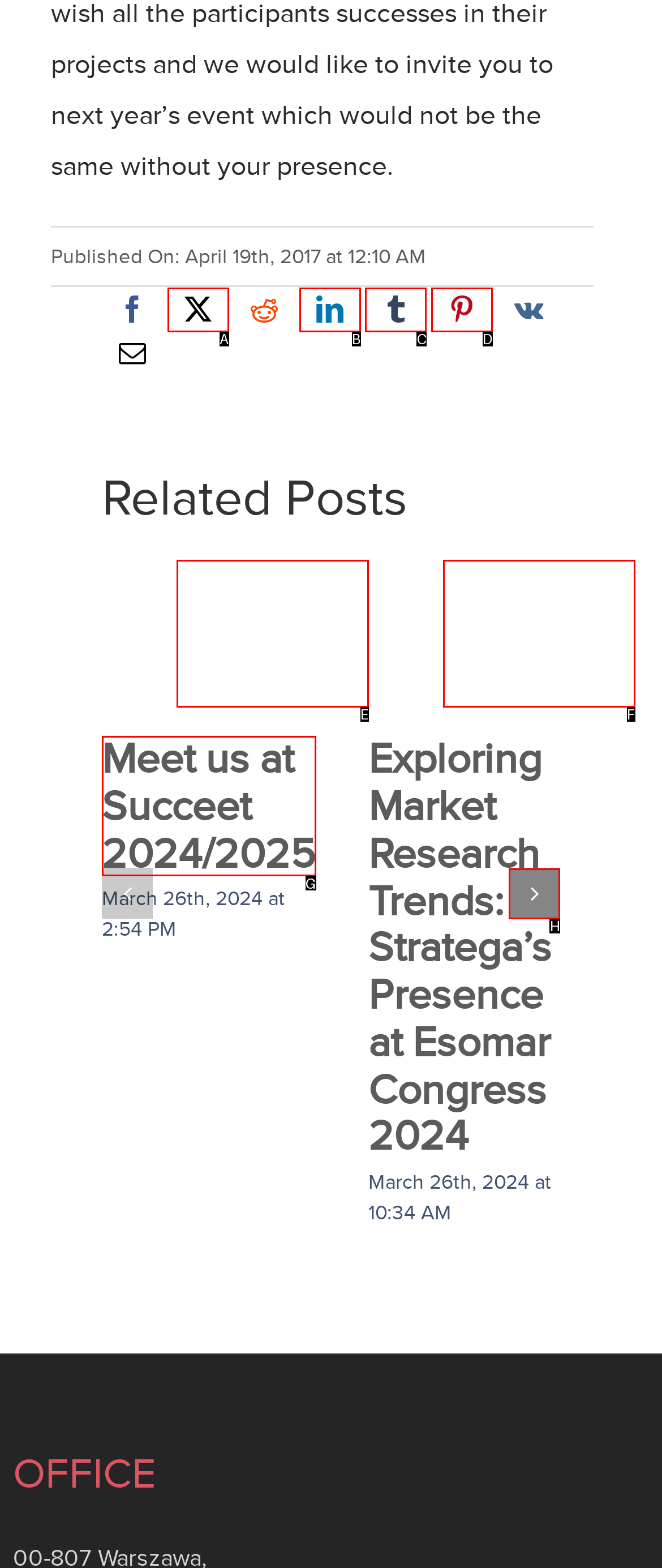Tell me the letter of the UI element to click in order to accomplish the following task: Go to next slide
Answer with the letter of the chosen option from the given choices directly.

H